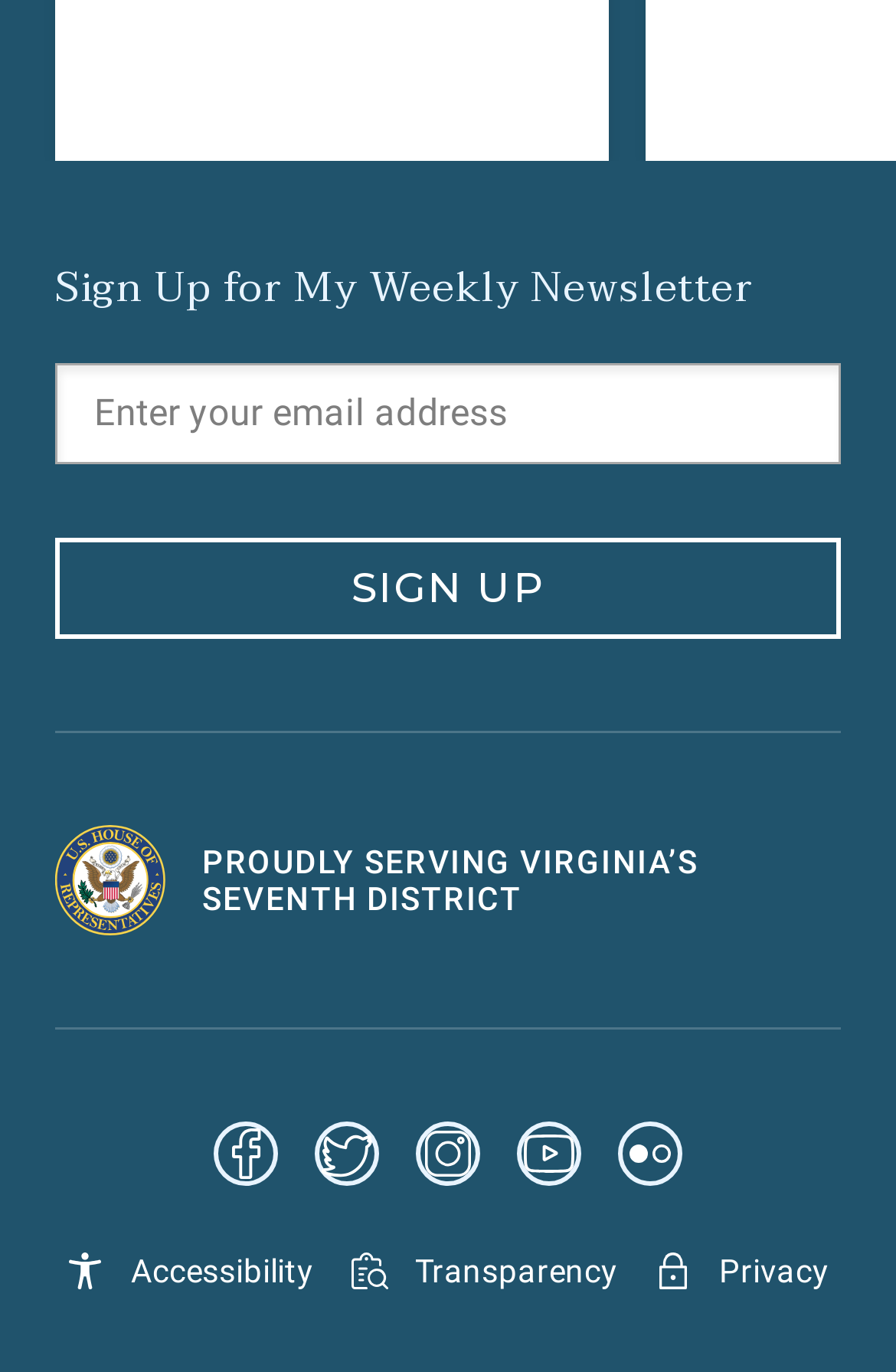Find the bounding box coordinates of the element I should click to carry out the following instruction: "Enter email address".

[0.105, 0.275, 0.895, 0.328]